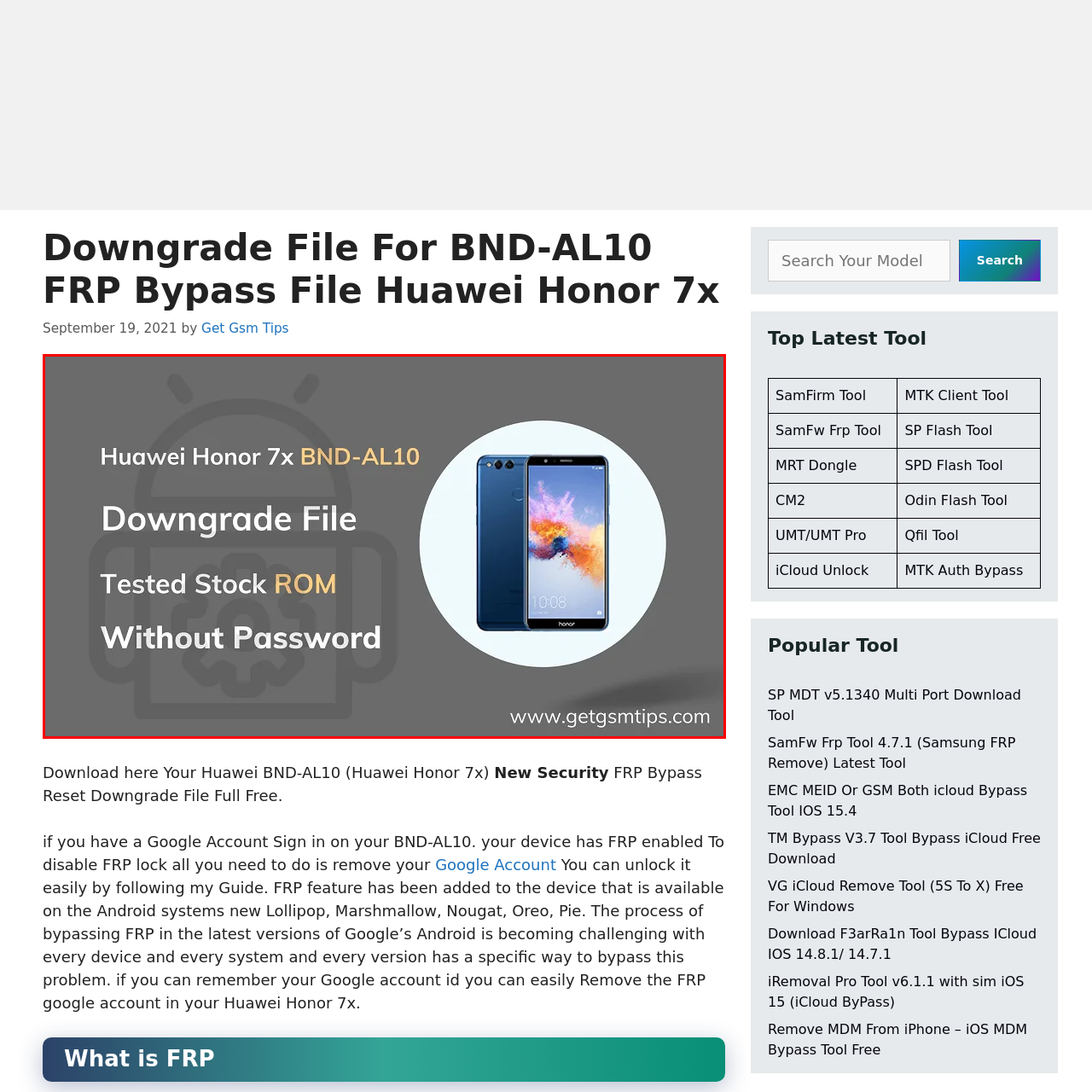Elaborate on the image enclosed by the red box with a detailed description.

This image showcases a promotional graphic for the Huawei Honor 7x smartphone, specifically the model BND-AL10. The design features the device prominently, displaying its sleek blue finish alongside a vibrant screen. The text layered over the graphic highlights key features of the product: "Downgrade File," "Tested Stock ROM," and "Without Password," suggesting that this is a method to flash or downgrade the device's firmware. The background combines elements of an Android-themed design, hinting at functionality related to mobile services. The source of the information is noted as "www.getgsmtips.com," implying the image is part of a guide or software tool aimed at users seeking assistance with their Huawei devices, especially for bypassing restrictions.